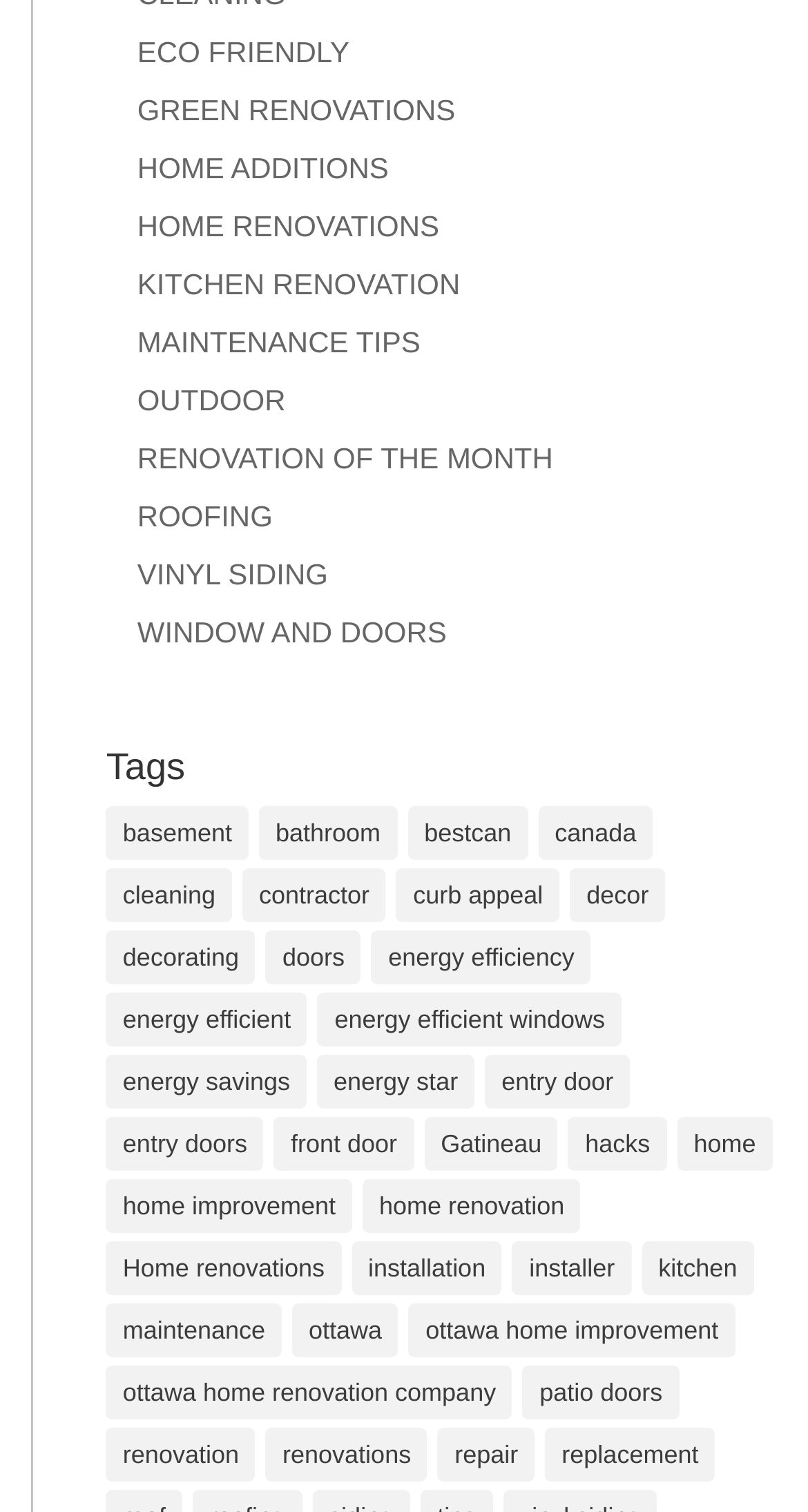Give a concise answer using only one word or phrase for this question:
How many items are there related to 'doors'?

49